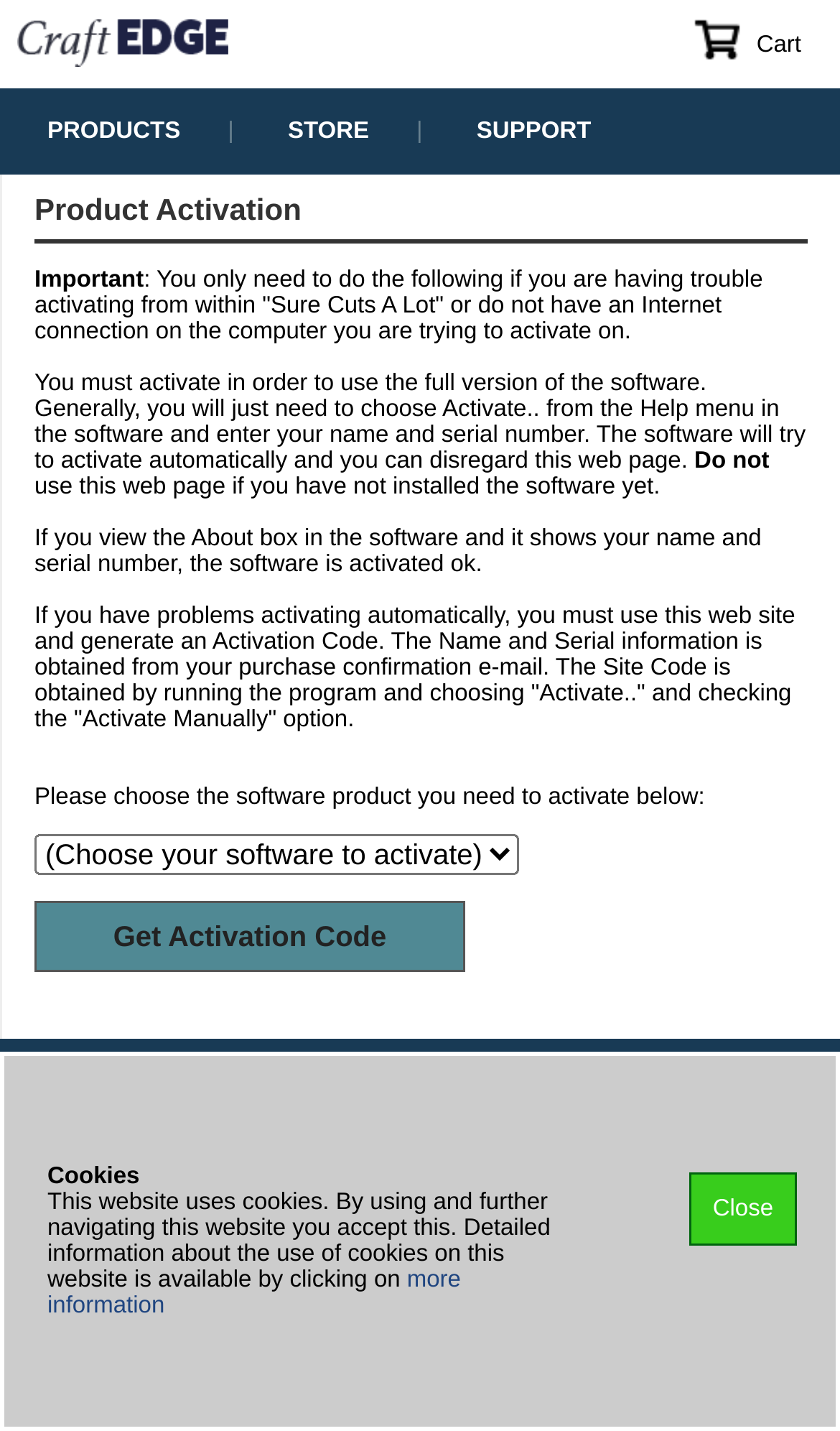Generate a comprehensive description of the webpage content.

The webpage is about software activation for Craft Edge, with a focus on product activation. At the top, there is a navigation menu with links to "Cart", "PRODUCTS", "STORE", and "SUPPORT". Below the navigation menu, there is a section with important information about product activation, including a brief introduction and instructions on how to activate the software.

The main content area is divided into two sections. The left section contains a series of static text elements that provide detailed information about the activation process, including what to do if you're having trouble activating from within the software or don't have an internet connection. The text also explains how to generate an activation code and what information is required.

The right section contains a combobox and a button labeled "Get Activation Code". Below this section, there are several links to additional resources, including "Learn More", "Privacy Policy", "License Agreement", and "Terms of Use".

At the bottom of the page, there are several links to support resources, including "FAQs", "Contact Us", and social media links to follow Craft Edge on Twitter and Facebook. There is also a section with copyright information and a notice about the use of cookies on the website.

Throughout the page, there are several images, including a logo in the top navigation menu and social media icons at the bottom of the page.